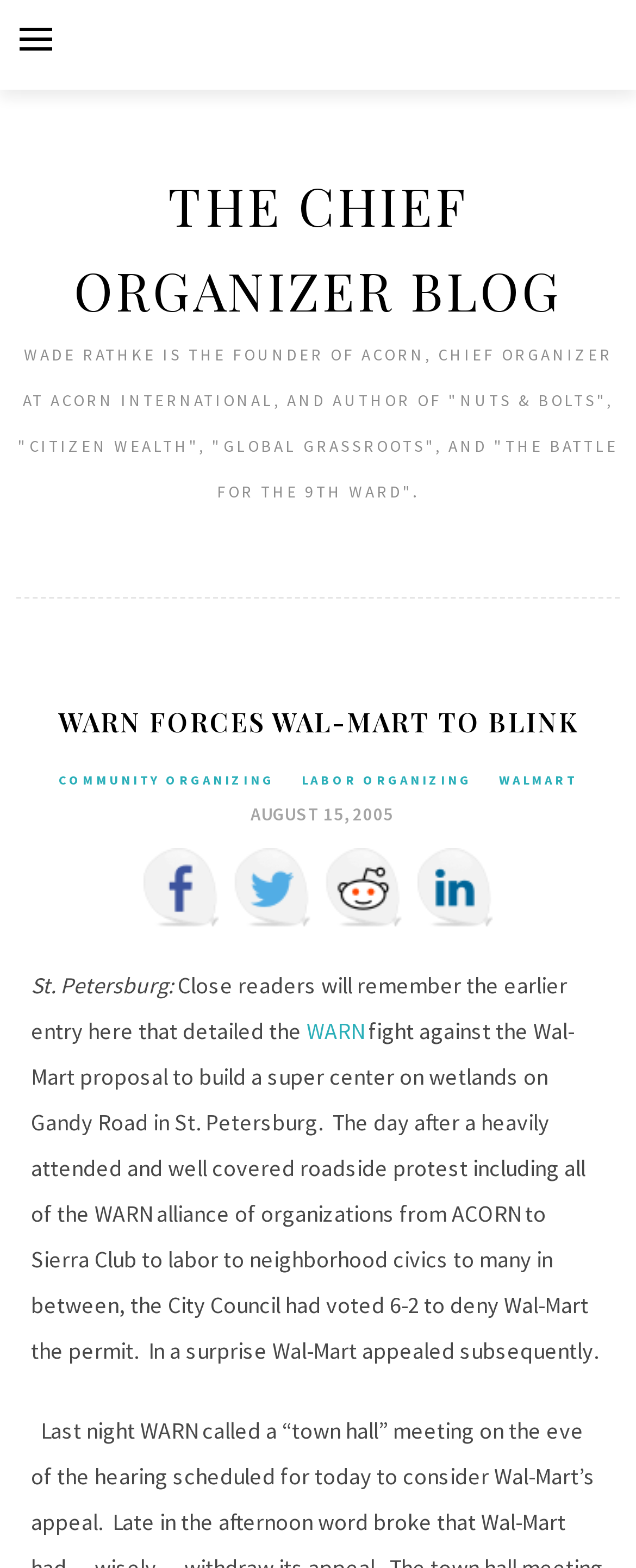Identify and provide the bounding box for the element described by: "WARN".

[0.482, 0.648, 0.572, 0.667]